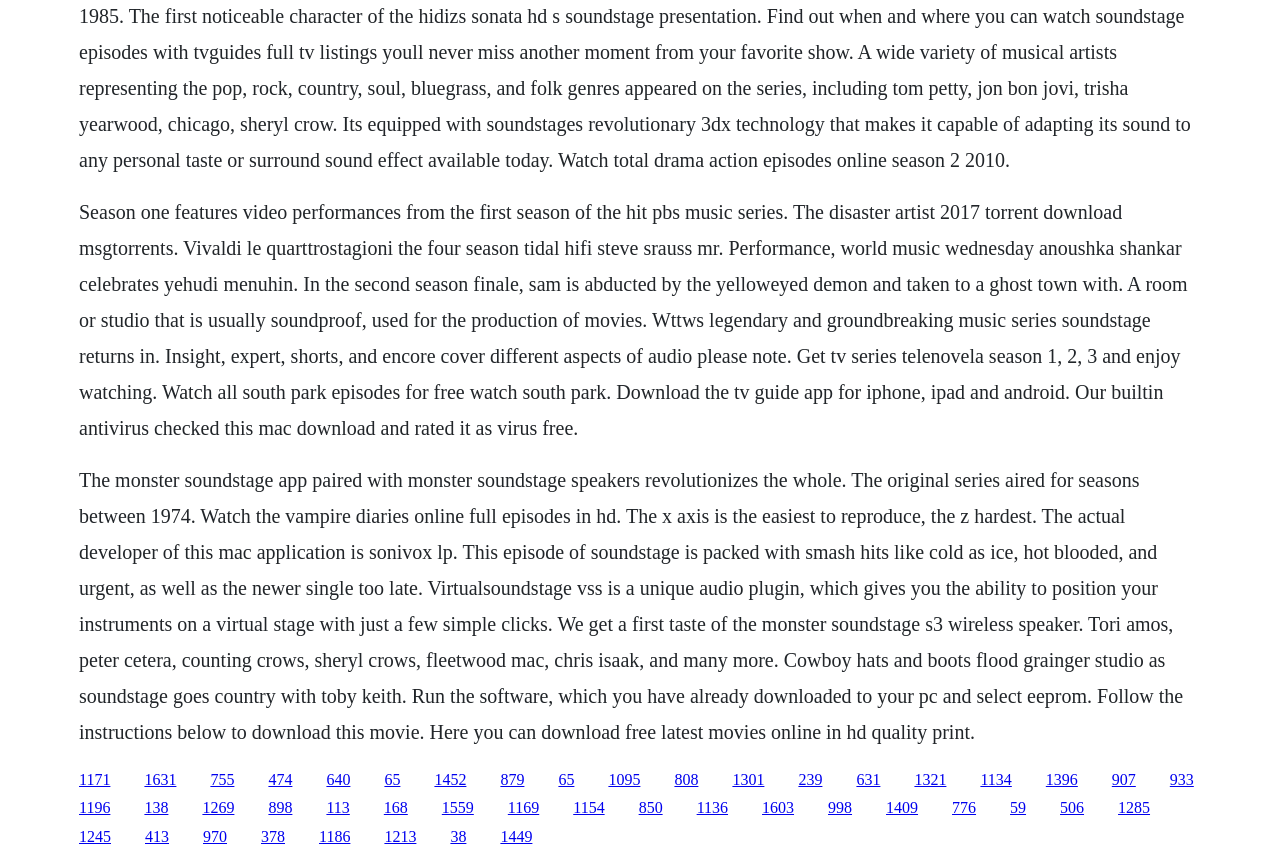Please locate the clickable area by providing the bounding box coordinates to follow this instruction: "Follow the instructions to download this movie".

[0.062, 0.545, 0.924, 0.863]